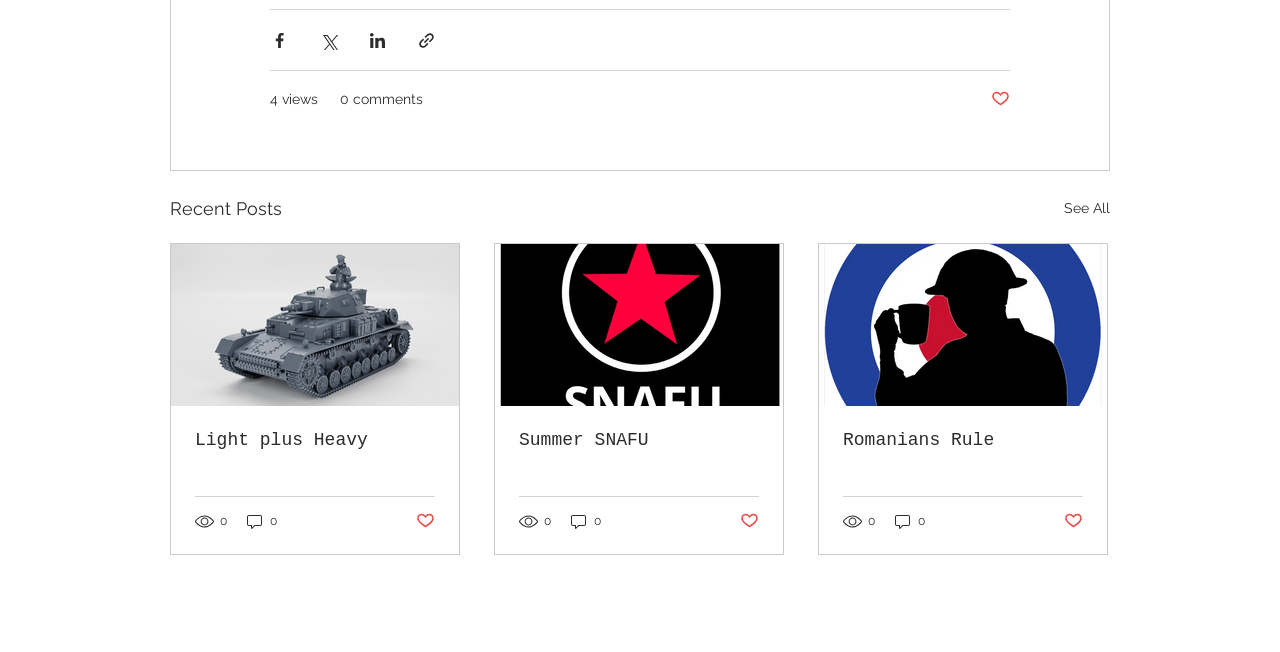What is the common feature of the posts on this webpage?
Your answer should be a single word or phrase derived from the screenshot.

They are not liked